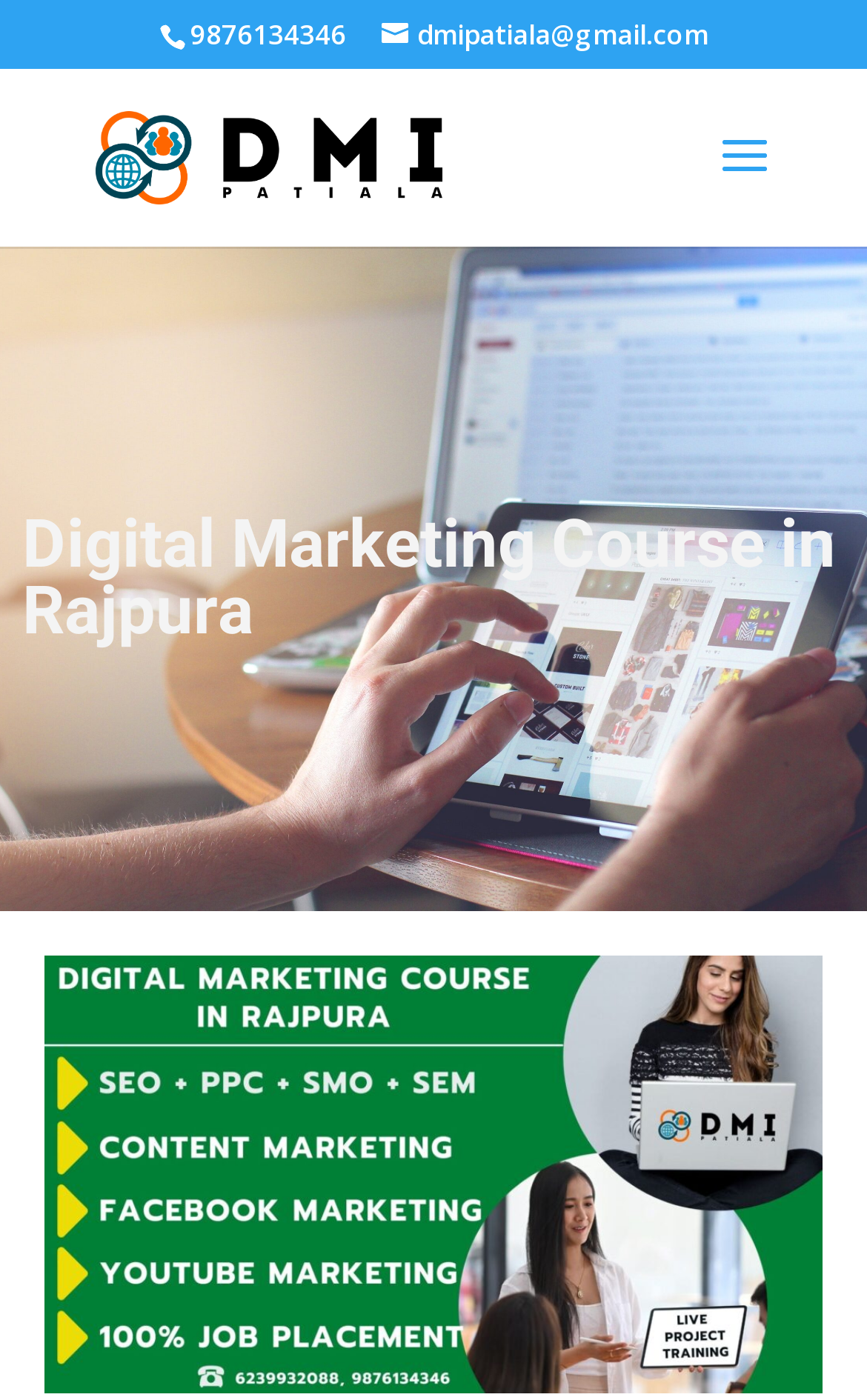Extract the bounding box of the UI element described as: "alt="dmipatiala"".

[0.11, 0.095, 0.51, 0.125]